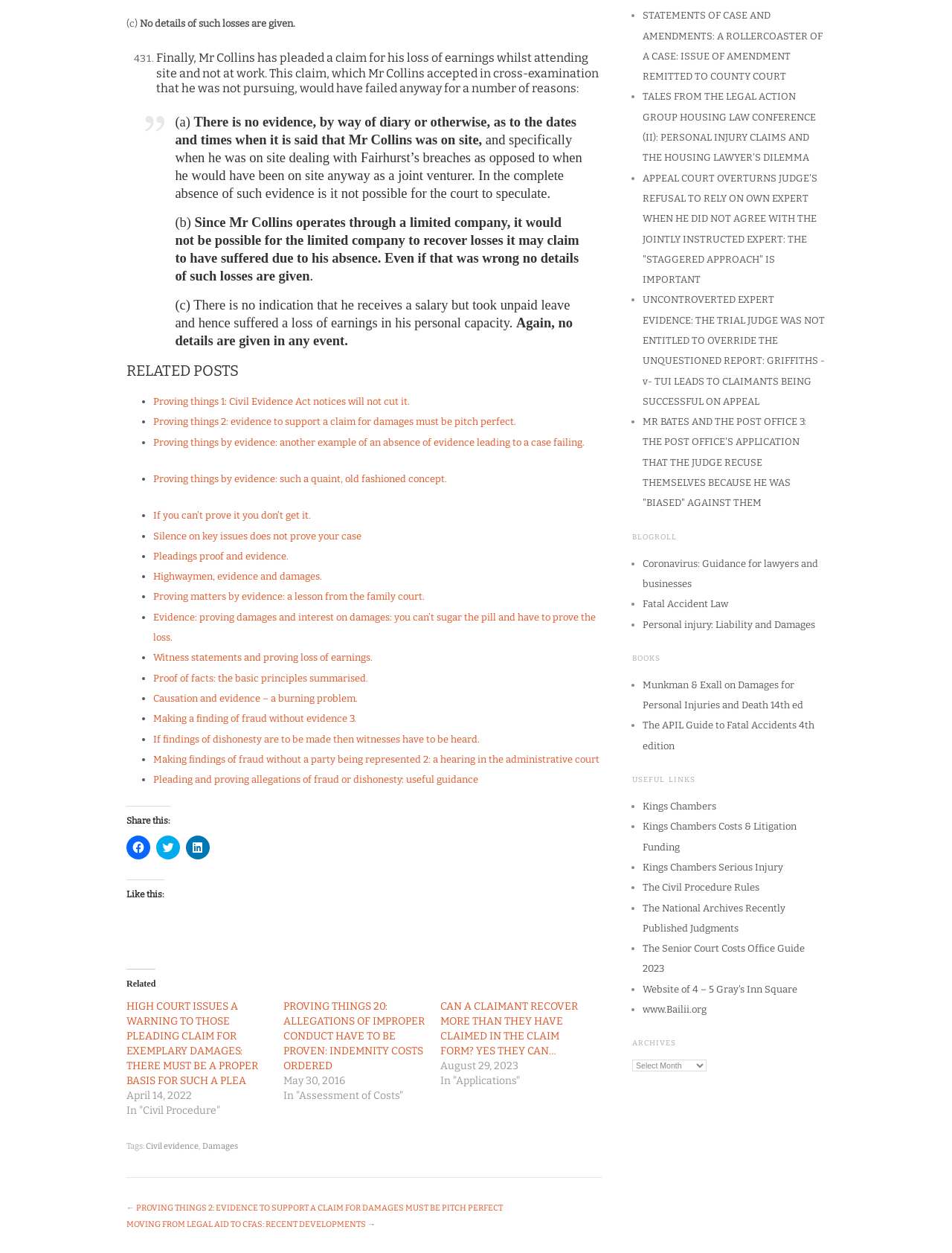Determine the bounding box coordinates of the area to click in order to meet this instruction: "Read related post 'Proving things 1: Civil Evidence Act notices will not cut it'".

[0.161, 0.316, 0.431, 0.325]